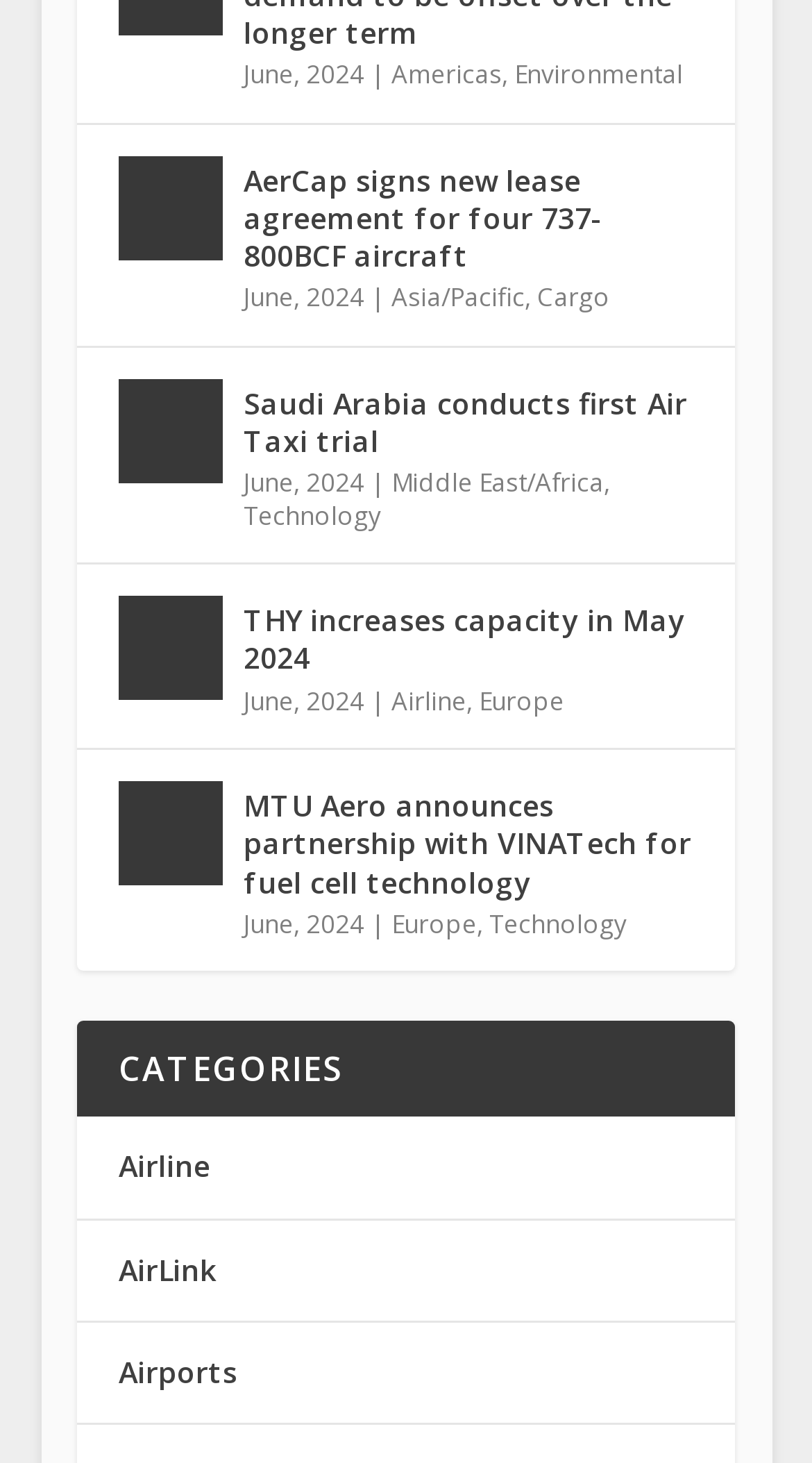Using the details from the image, please elaborate on the following question: How many links are under the 'Europe' category?

I looked at the links under the 'Europe' category and found that there are two links, one under the 'Airline' news article and another under the 'Technology' news article.